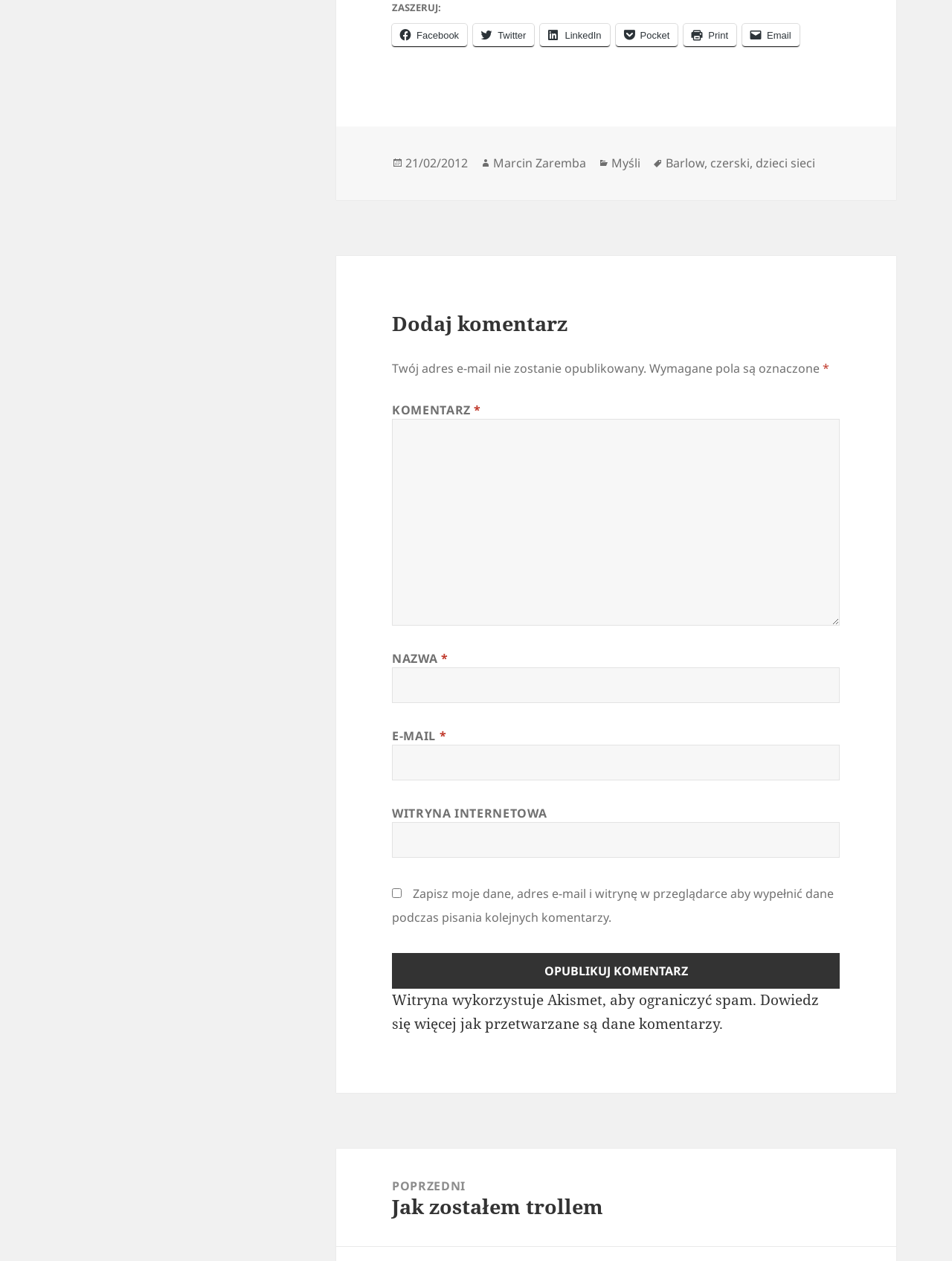Please analyze the image and provide a thorough answer to the question:
What is the purpose of the webpage?

Based on the webpage structure and elements, it appears to be a blog post with a comment section at the bottom. The presence of text fields for name, email, and website, as well as a comment box and a 'Publish comment' button, suggests that the webpage is designed for users to leave comments on the post.